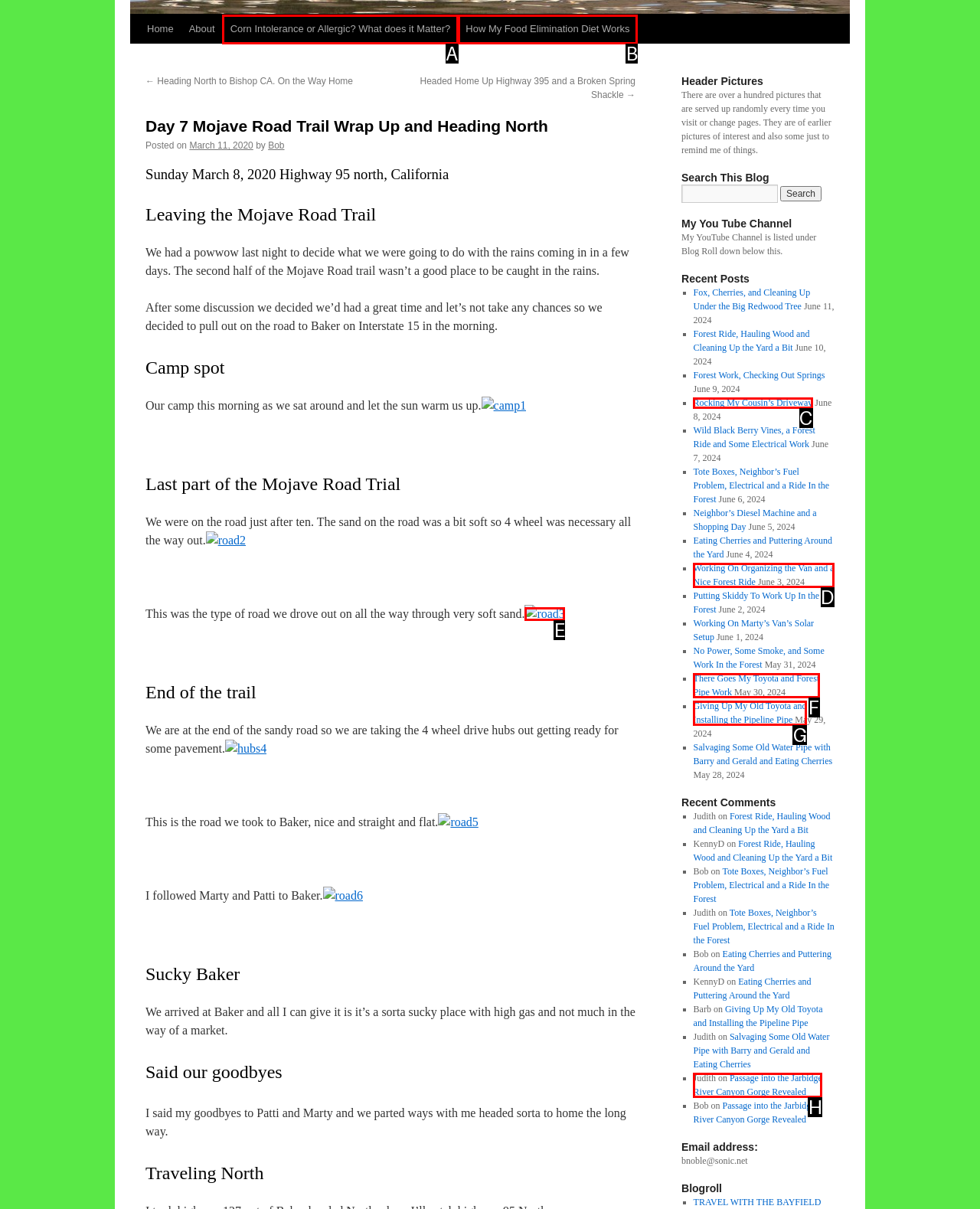Match the description to the correct option: Rocking My Cousin’s Driveway
Provide the letter of the matching option directly.

C